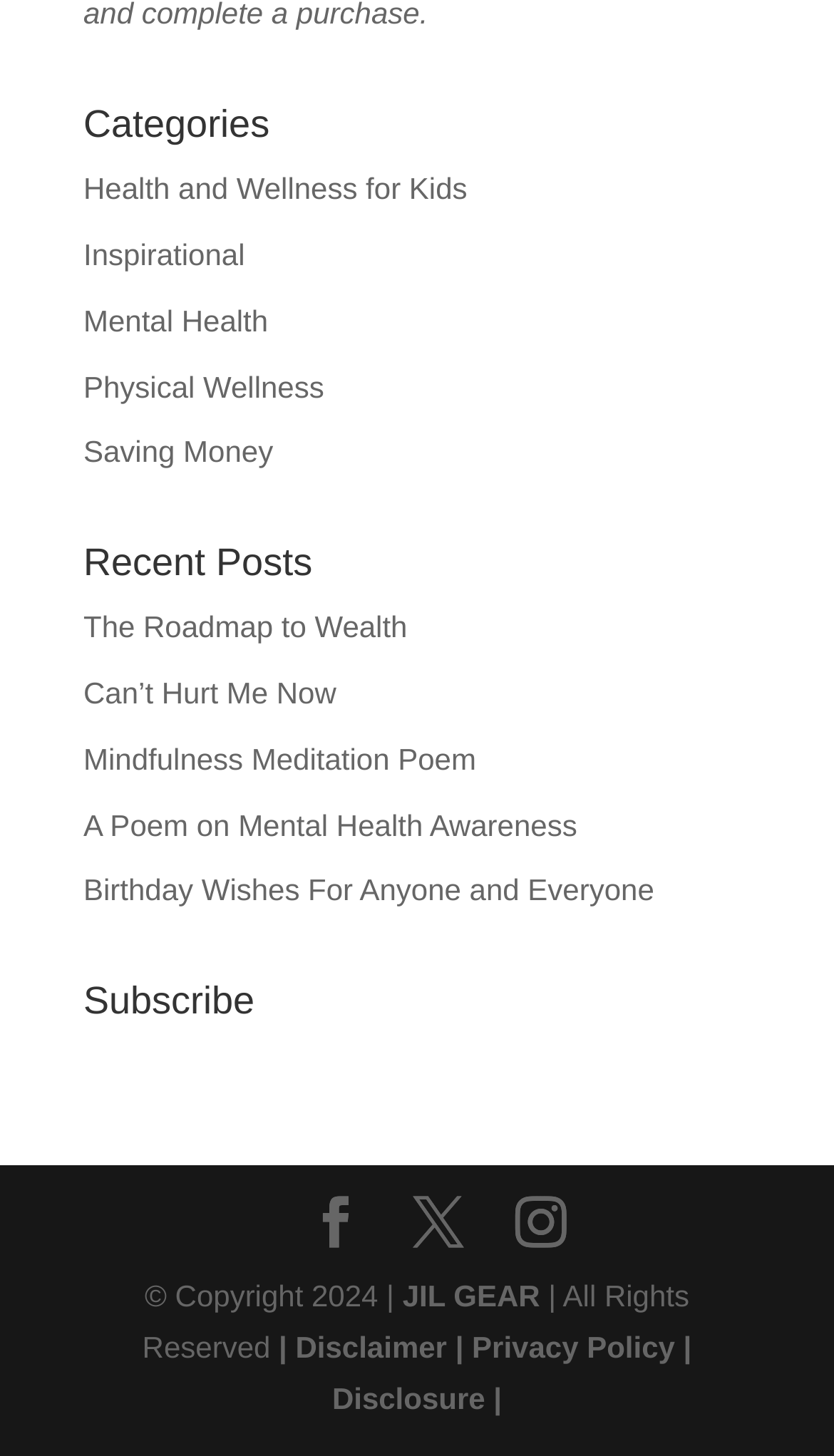Please locate the bounding box coordinates of the element that should be clicked to achieve the given instruction: "Read The Roadmap to Wealth post".

[0.1, 0.419, 0.488, 0.442]